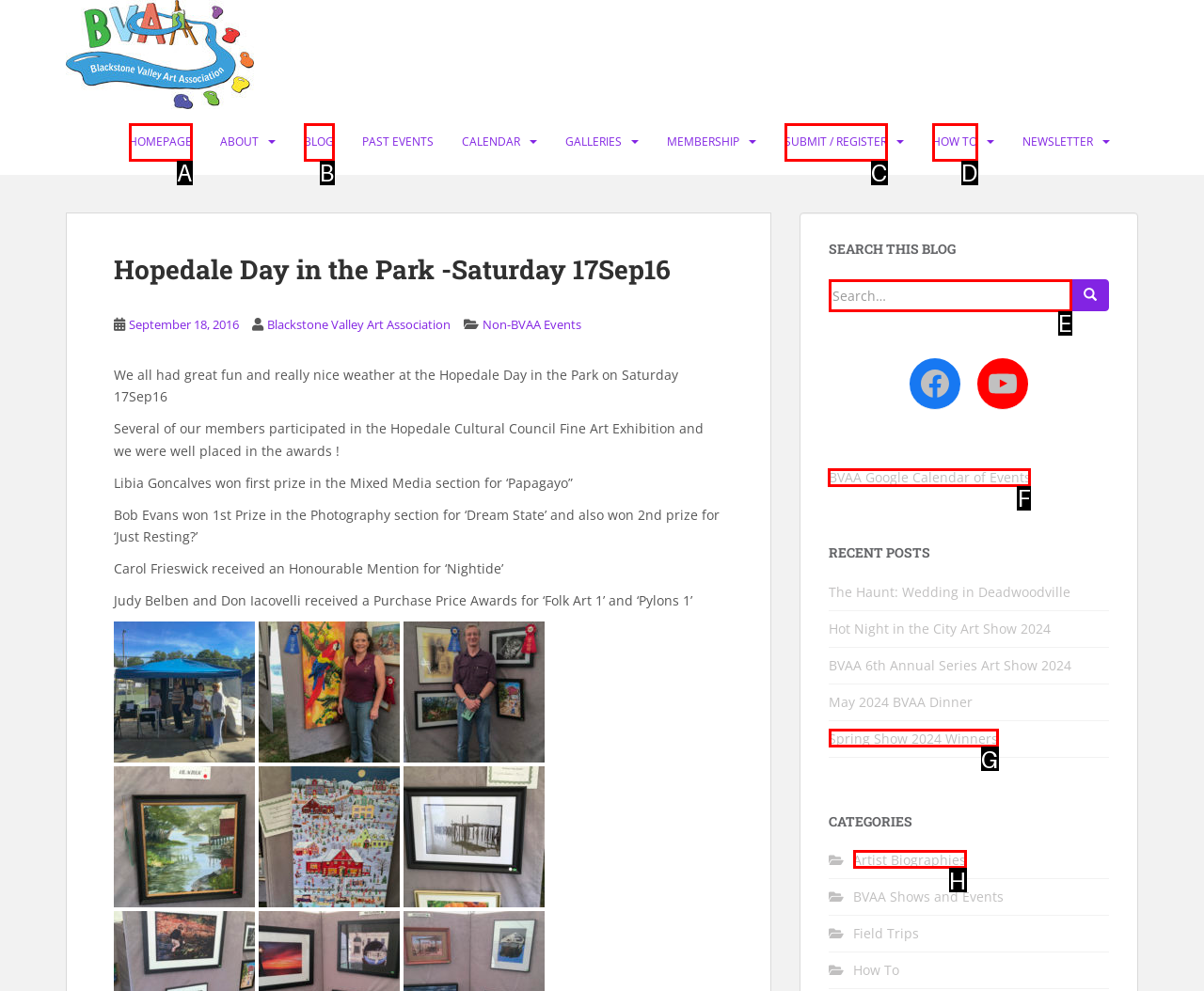Identify the correct option to click in order to complete this task: View the 'BVAA Google Calendar of Events'
Answer with the letter of the chosen option directly.

F